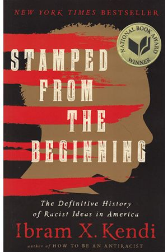Elaborate on the contents of the image in a comprehensive manner.

The image features the cover of the book "Stamped from the Beginning," authored by Ibram X. Kendi. This critically acclaimed work is recognized as a New York Times bestseller and has received the prestigious National Book Award. The cover design is striking, utilizing bold red and black color contrasts, and features an artistic depiction that highlights themes of race and identity. The subtitle reads, "The Definitive History of Racist Ideas in America," encapsulating the book's exploration of the origins and development of racist ideologies throughout American history. This profound narrative serves as both an educational resource and a call to action for readers aiming to understand and combat racism.